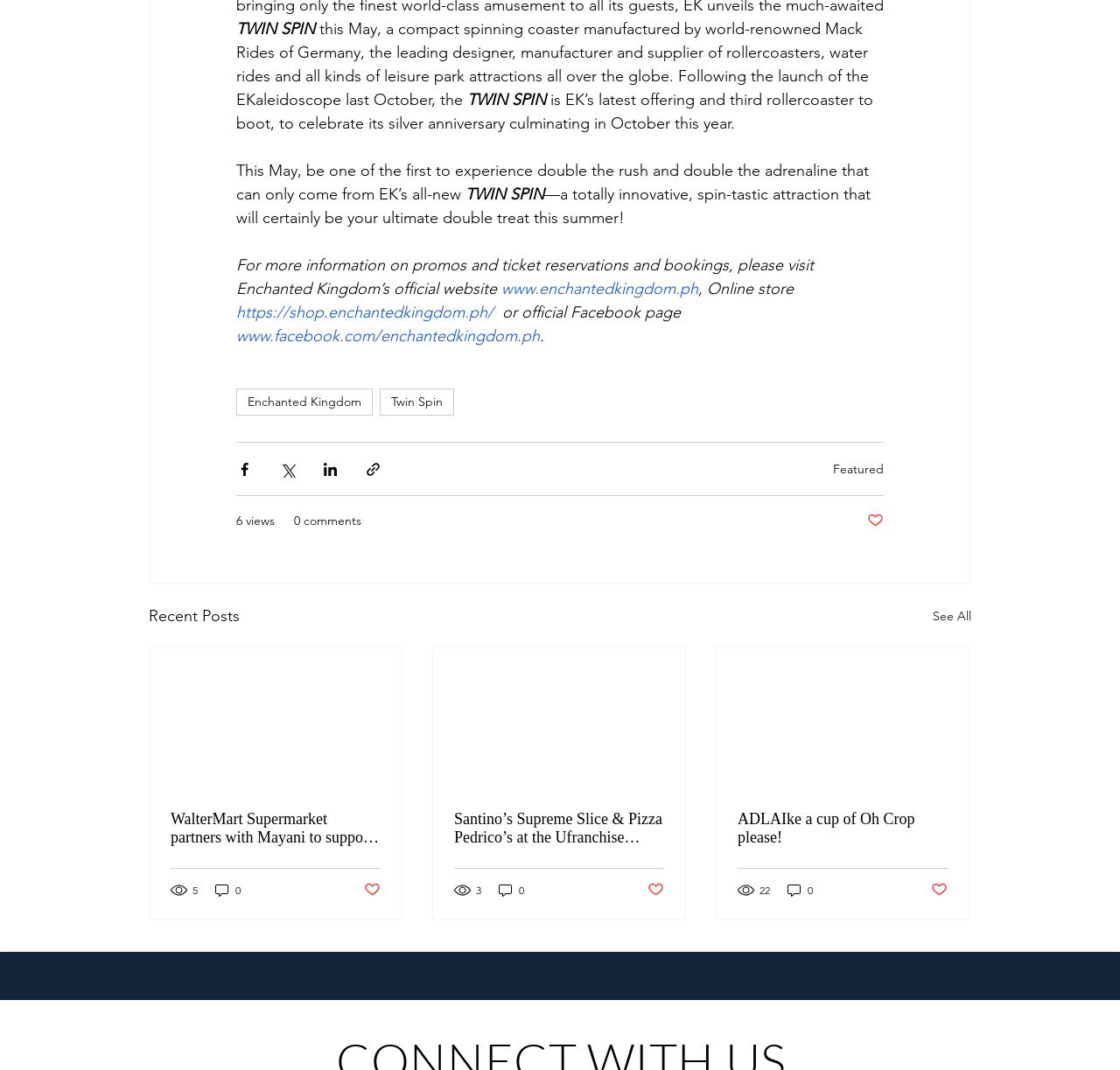Please provide a one-word or phrase answer to the question: 
How many views does the first article have?

6 views